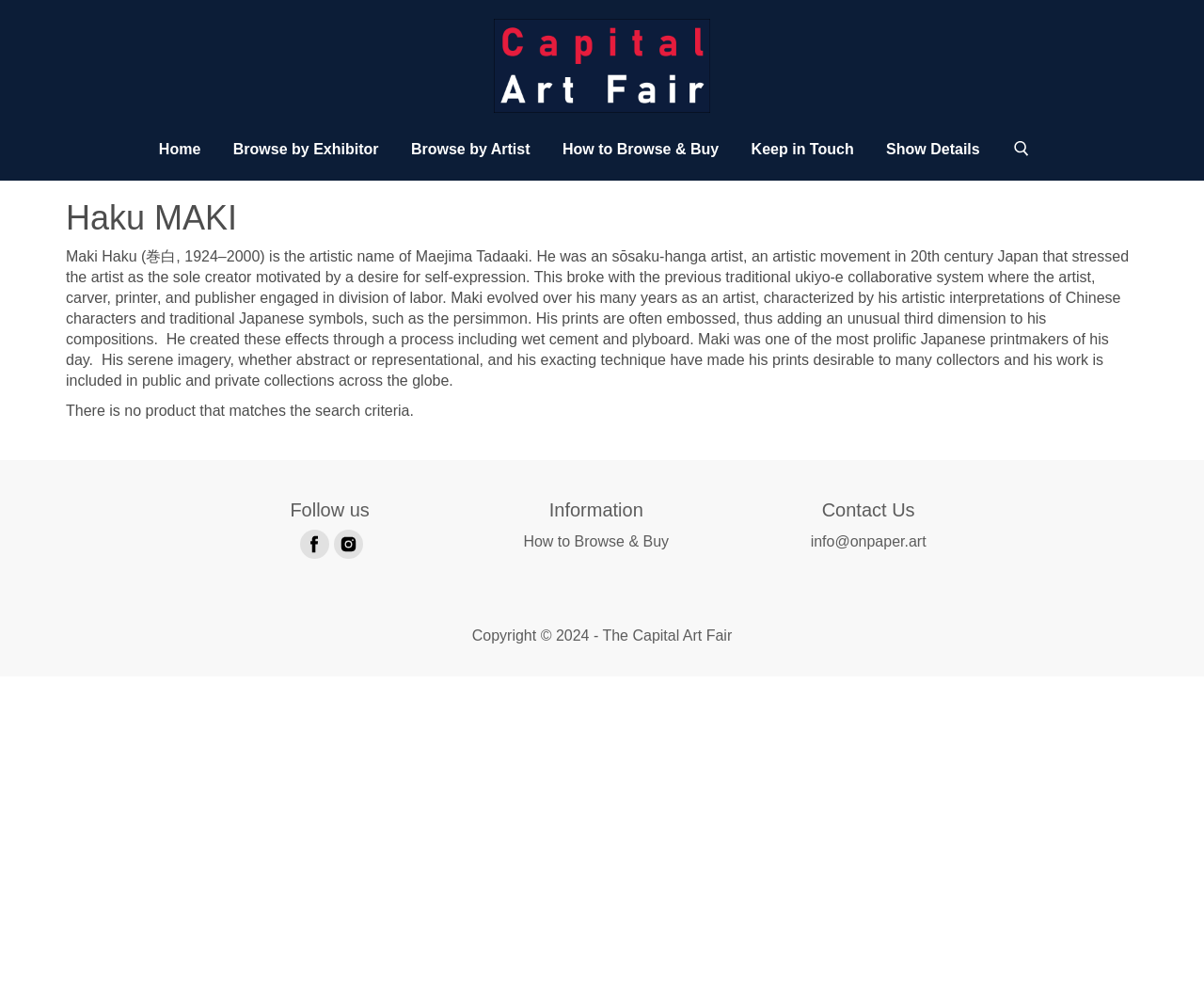Could you determine the bounding box coordinates of the clickable element to complete the instruction: "Browse by Artist"? Provide the coordinates as four float numbers between 0 and 1, i.e., [left, top, right, bottom].

[0.33, 0.132, 0.452, 0.174]